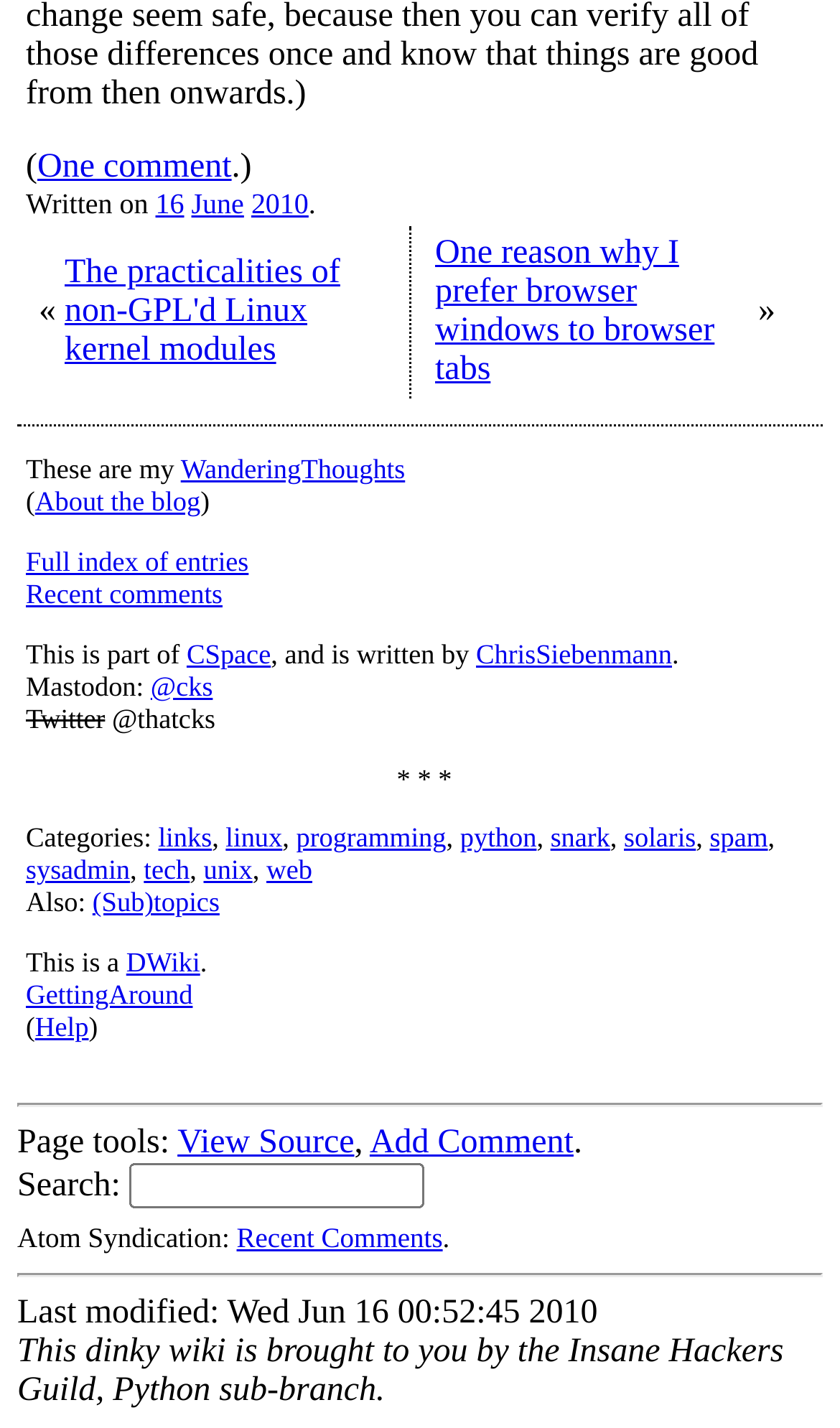Answer the question with a brief word or phrase:
What is the name of the blog?

WanderingThoughts